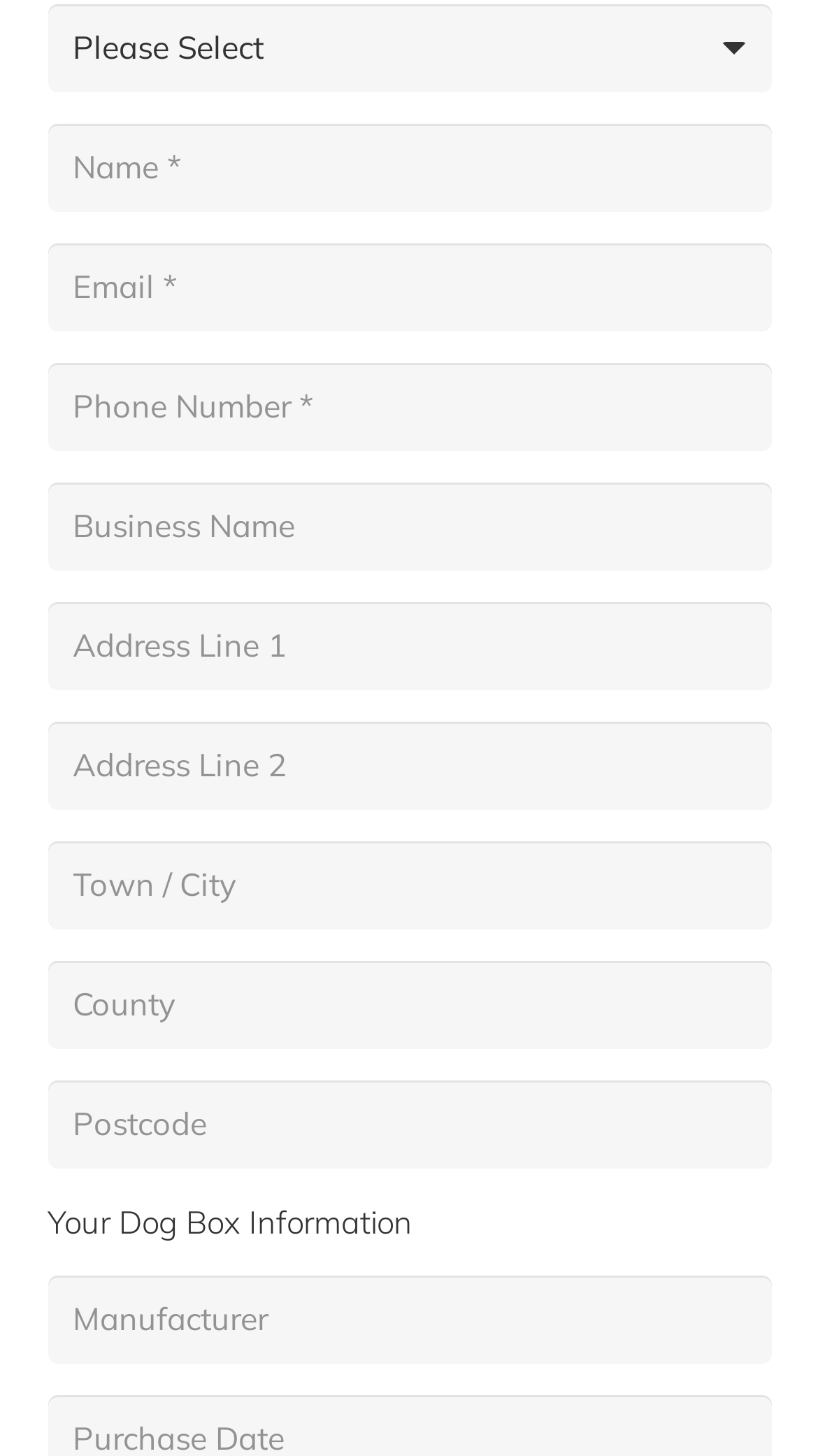Determine the coordinates of the bounding box for the clickable area needed to execute this instruction: "Select an option from the dropdown".

[0.058, 0.003, 0.942, 0.064]